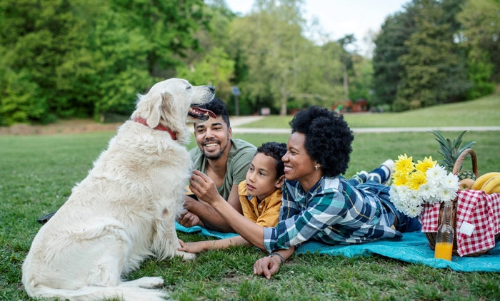What type of dog is in the image?
Using the image, elaborate on the answer with as much detail as possible.

The type of dog in the image can be determined by looking at the description, which states that the family is gathered around their 'golden retriever'. This indicates that the dog is a golden retriever breed.